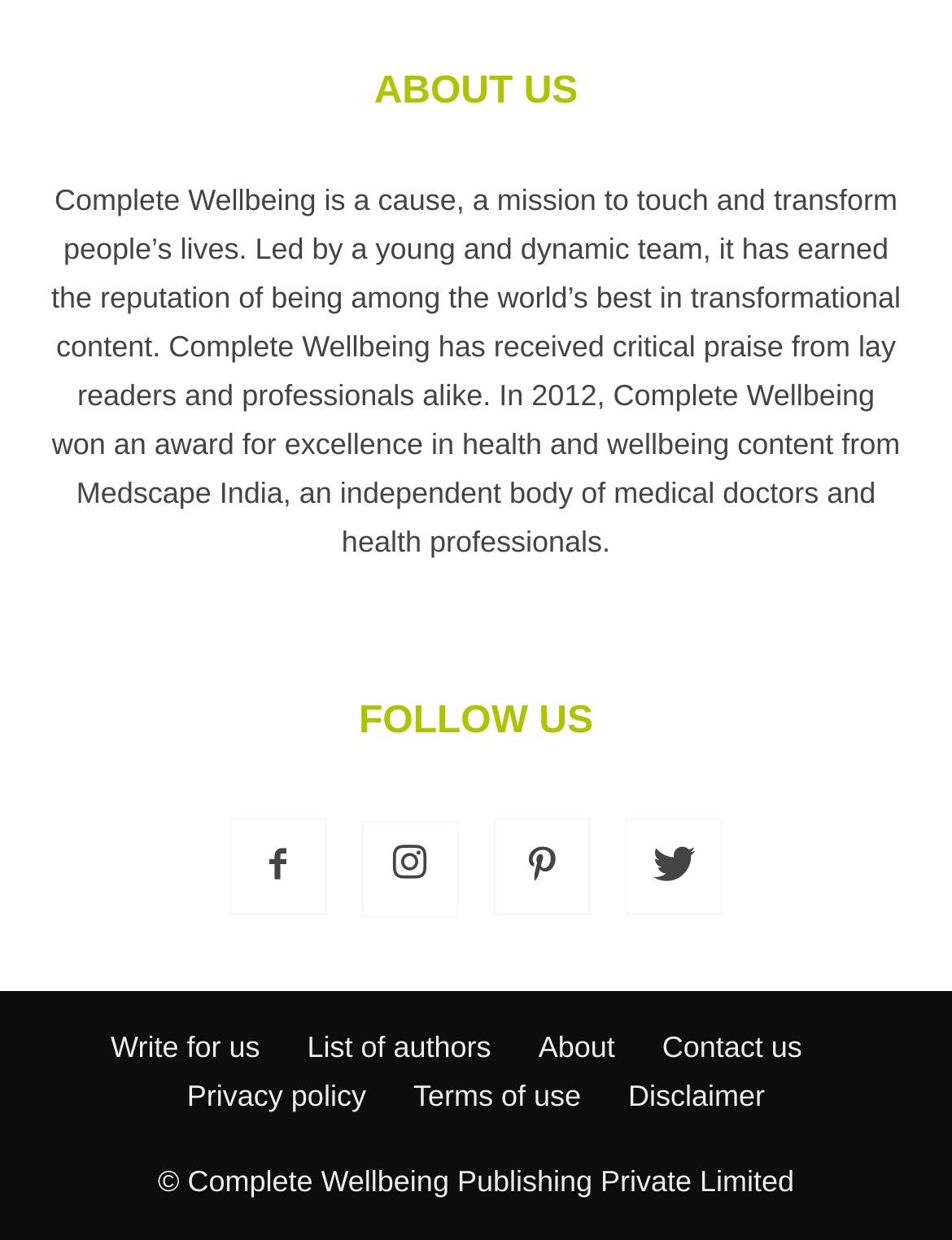What is the purpose of Complete Wellbeing?
Provide a thorough and detailed answer to the question.

The purpose of Complete Wellbeing can be found in the StaticText element with the text 'Complete Wellbeing is a cause, a mission to touch and transform people’s lives.' which is a part of the complementary element with bounding box coordinates [0.051, 0.047, 0.949, 0.457].